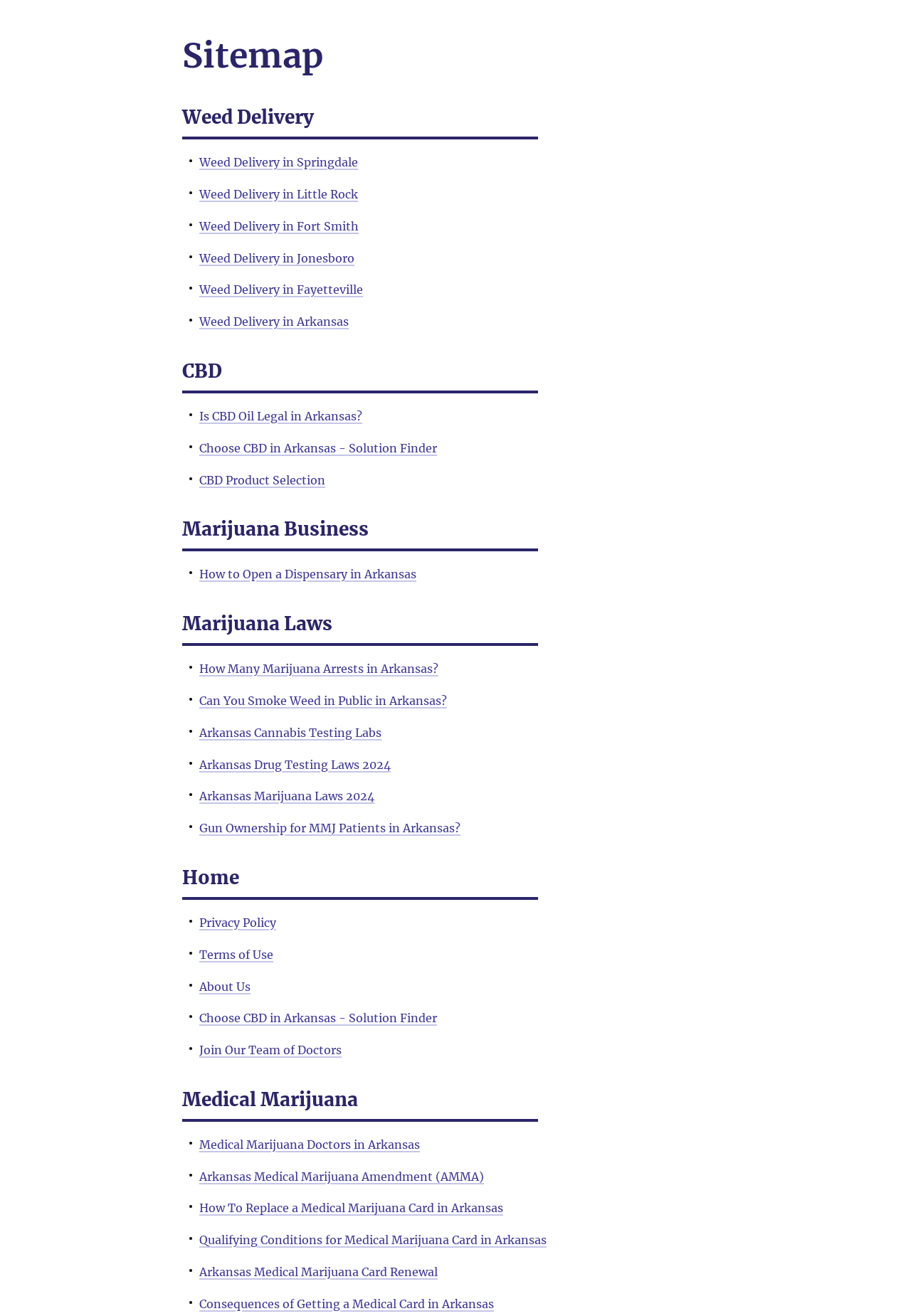What is the topic of the link 'Is CBD Oil Legal in Arkansas?'?
Provide a detailed and extensive answer to the question.

Based on the link text, it appears that the topic of the link is whether CBD oil is legal in Arkansas.